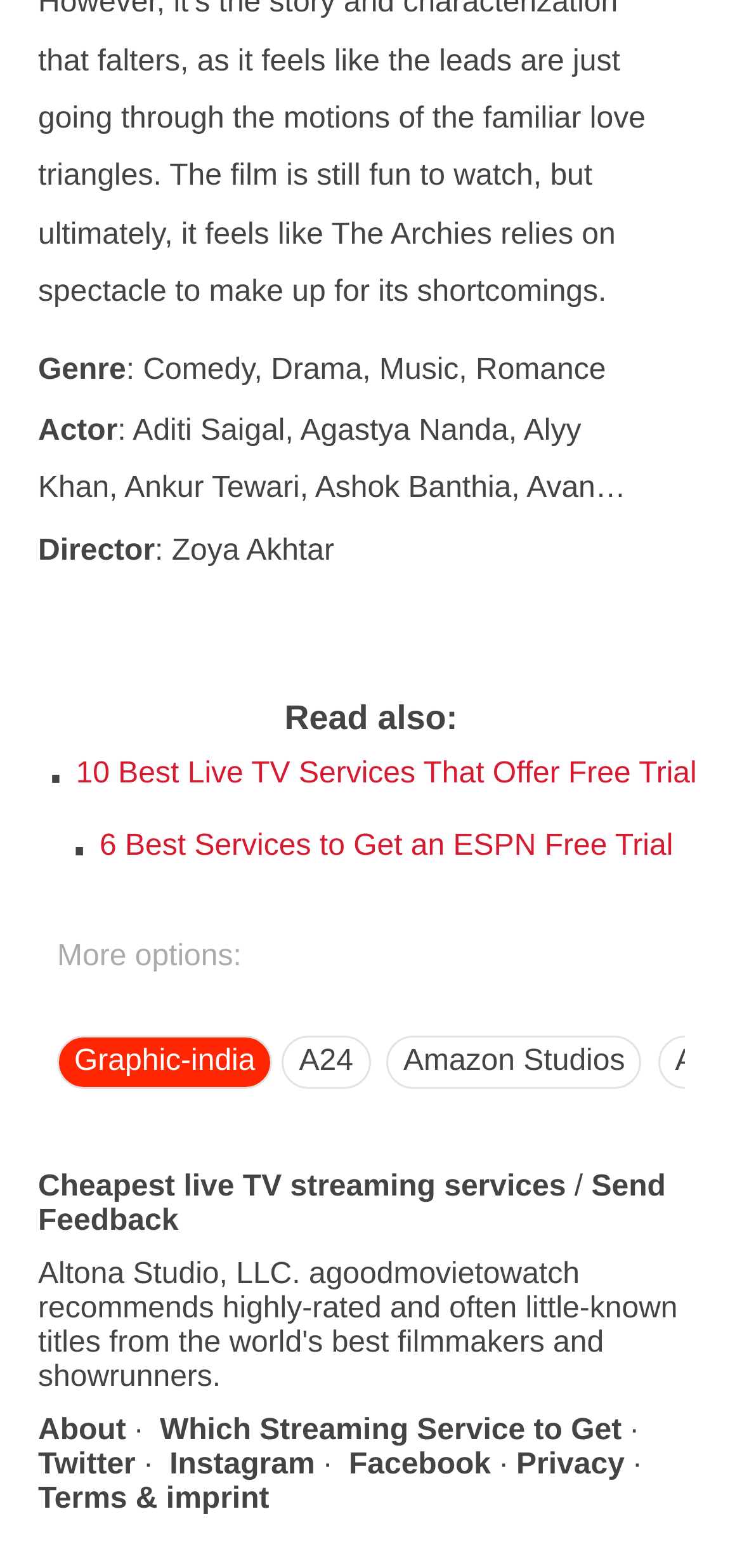Locate the bounding box coordinates of the element that should be clicked to execute the following instruction: "Learn more about Amazon Studios".

[0.52, 0.661, 0.865, 0.695]